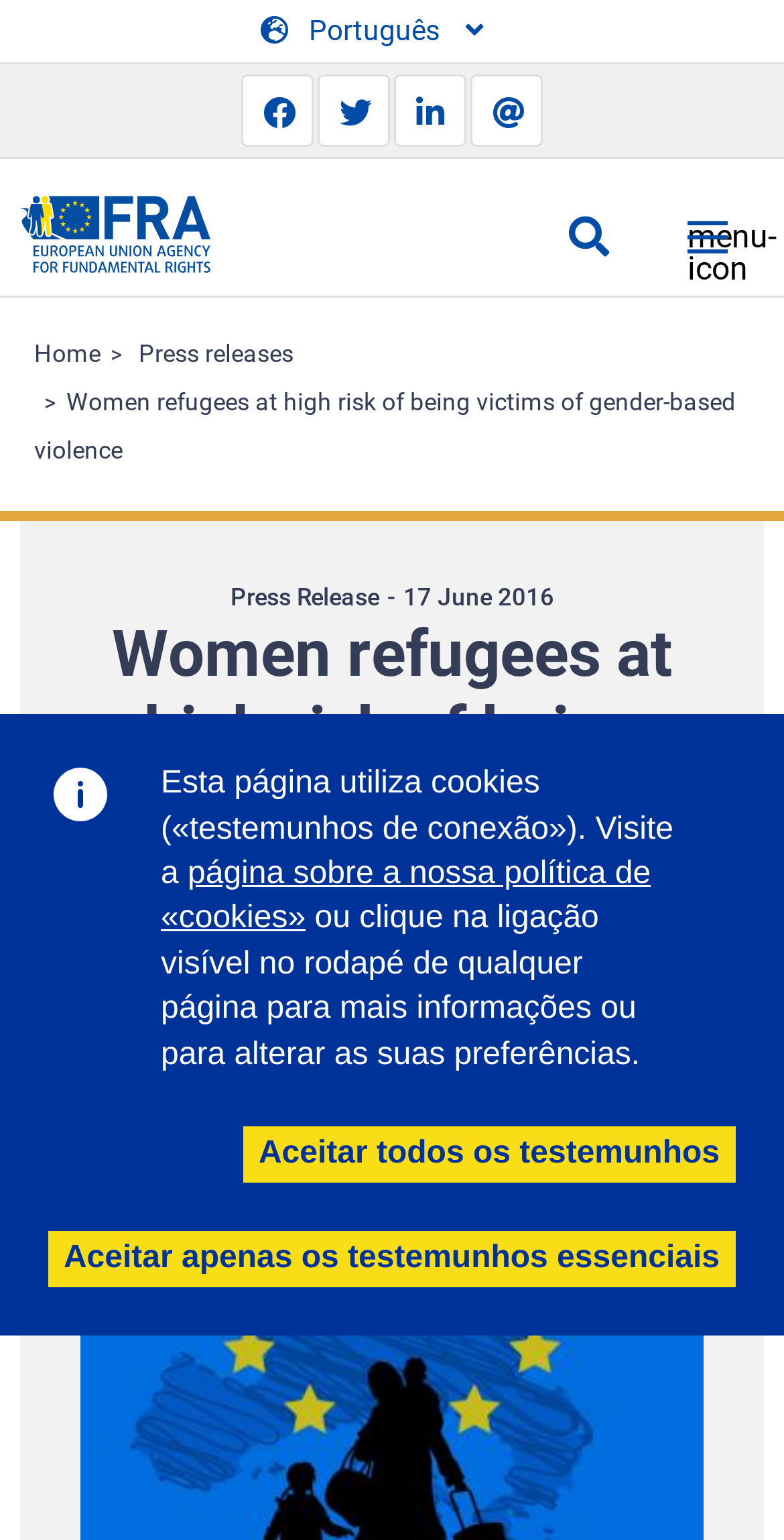Use a single word or phrase to answer the question: 
What is the date of the press release?

17 June 2016